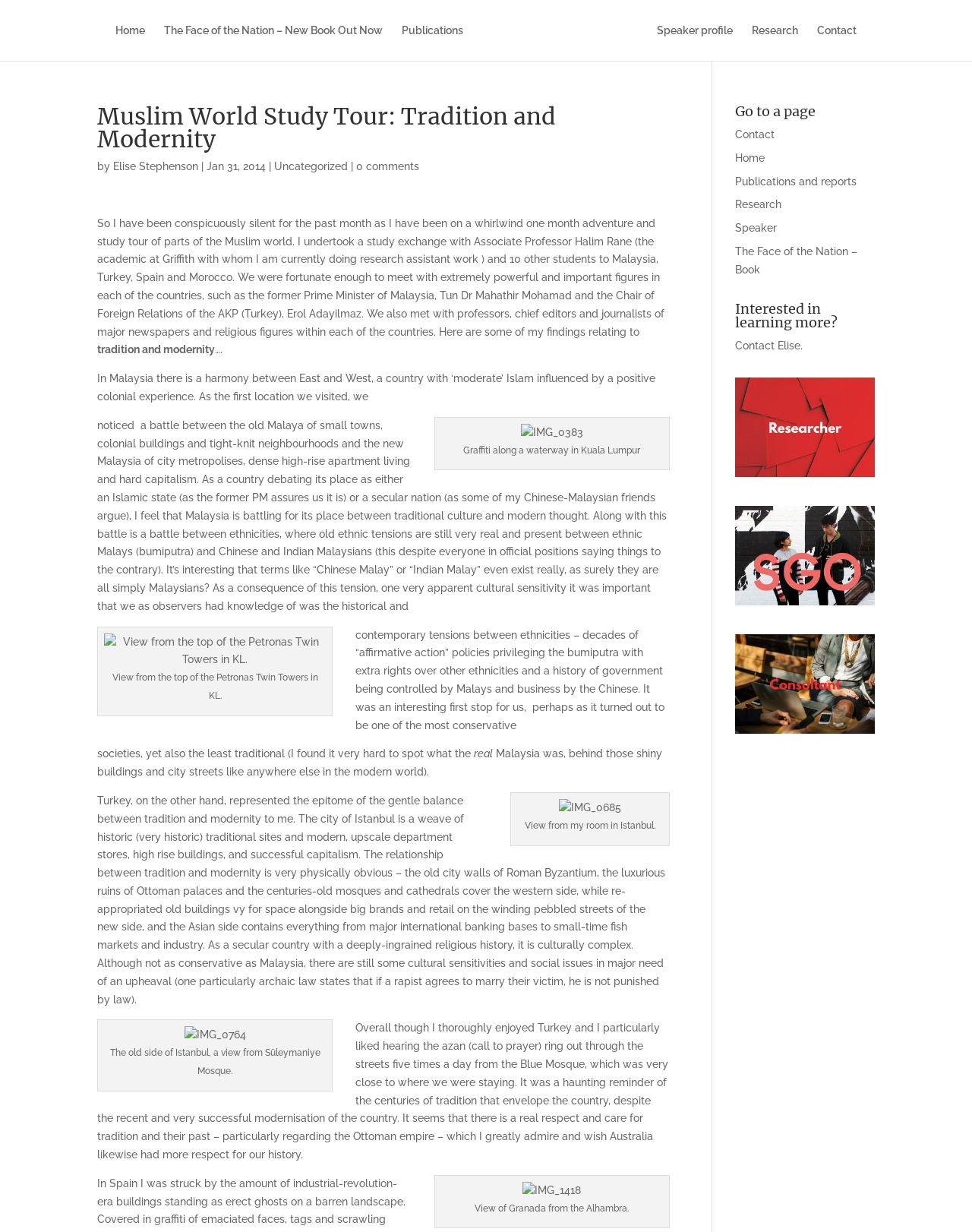Identify the bounding box coordinates of the specific part of the webpage to click to complete this instruction: "Contact Elise".

[0.756, 0.275, 0.824, 0.285]